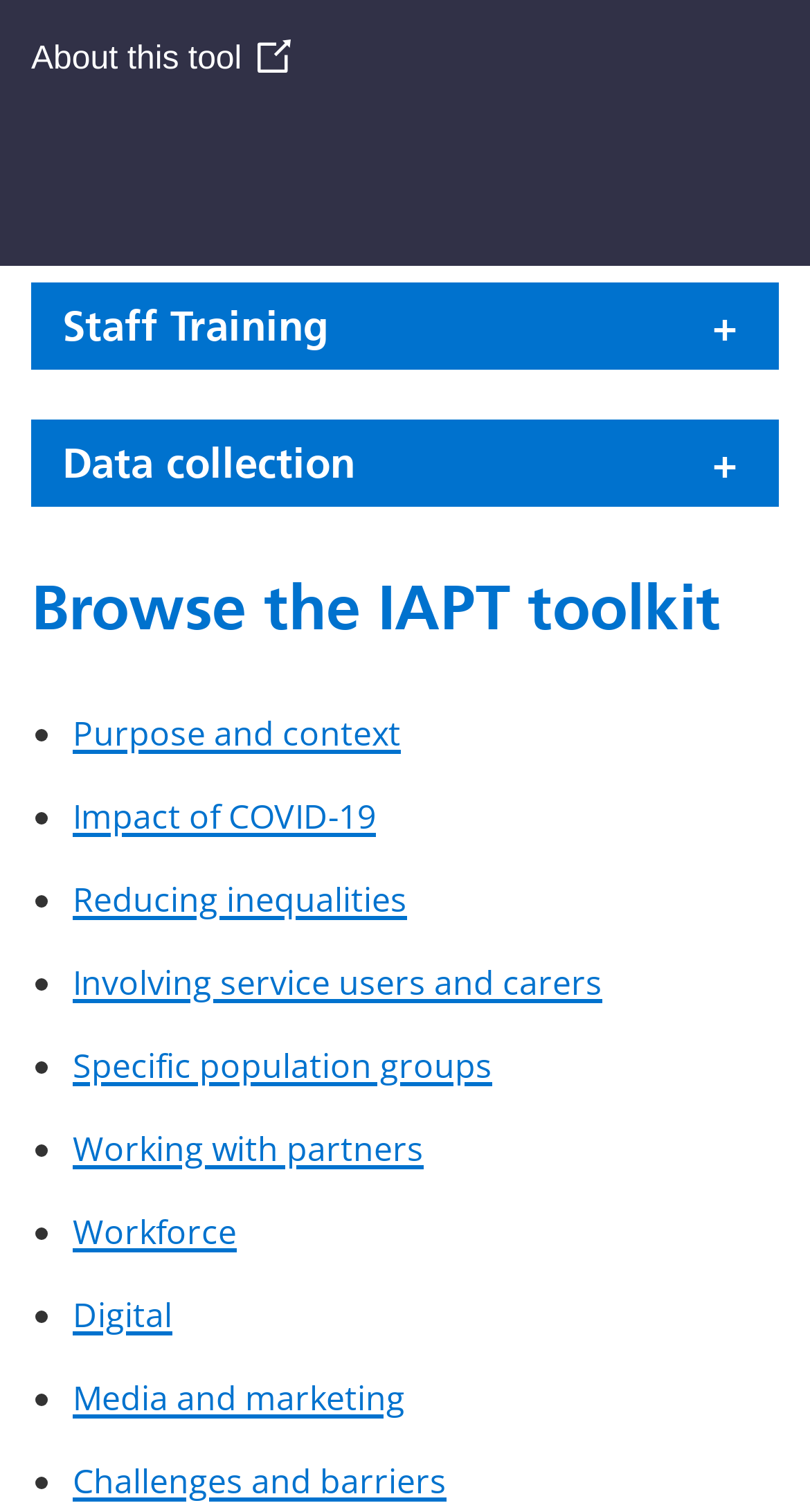By analyzing the image, answer the following question with a detailed response: What is the first subtopic listed under 'Browse the IAPT toolkit'?

By looking at the list markers and links under the 'Browse the IAPT toolkit' heading, I see that the first subtopic listed is 'Purpose and context'.